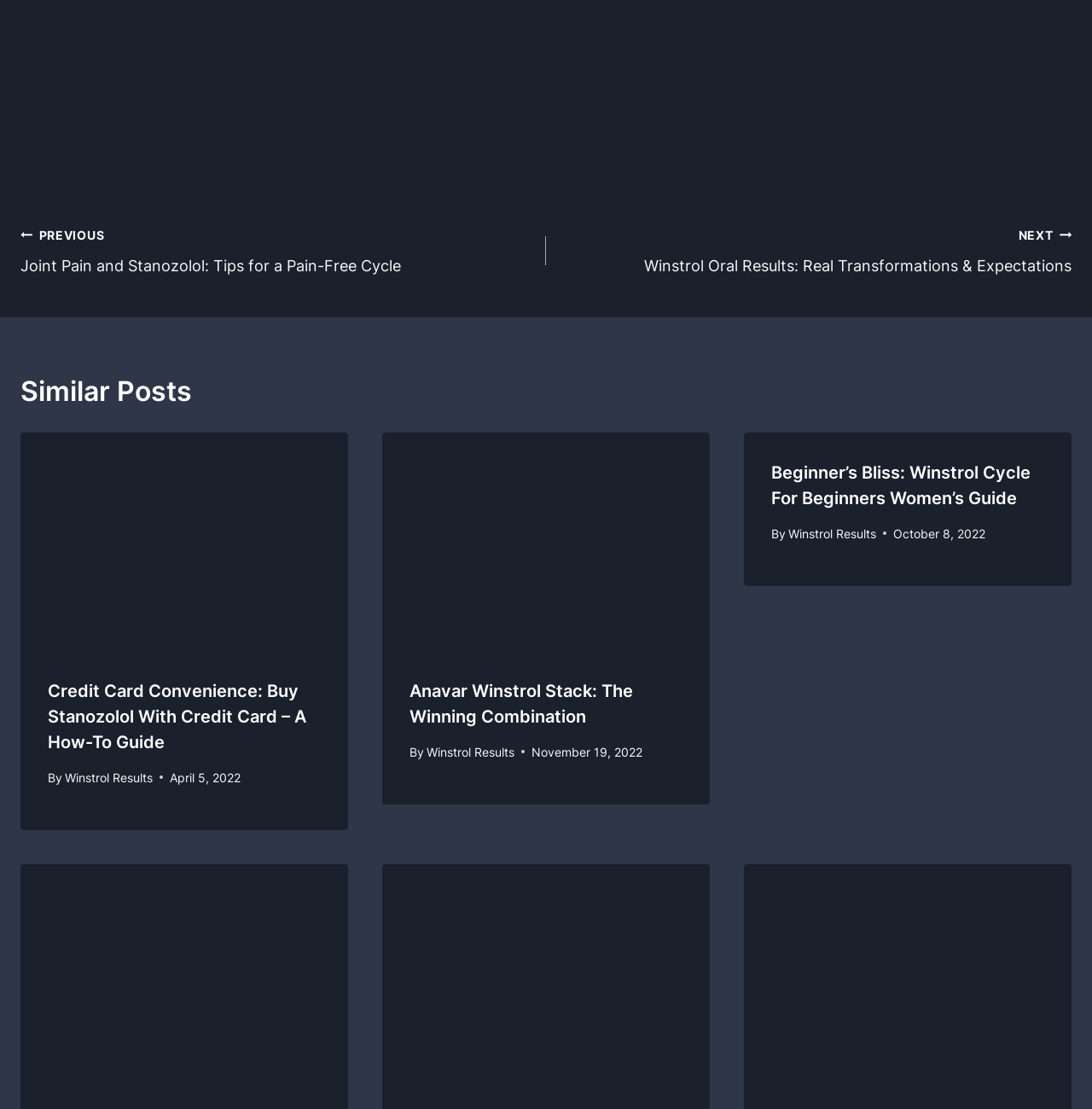Please determine the bounding box coordinates of the clickable area required to carry out the following instruction: "Click the 'Thumbnail: Introduction to floristry course.' button". The coordinates must be four float numbers between 0 and 1, represented as [left, top, right, bottom].

None